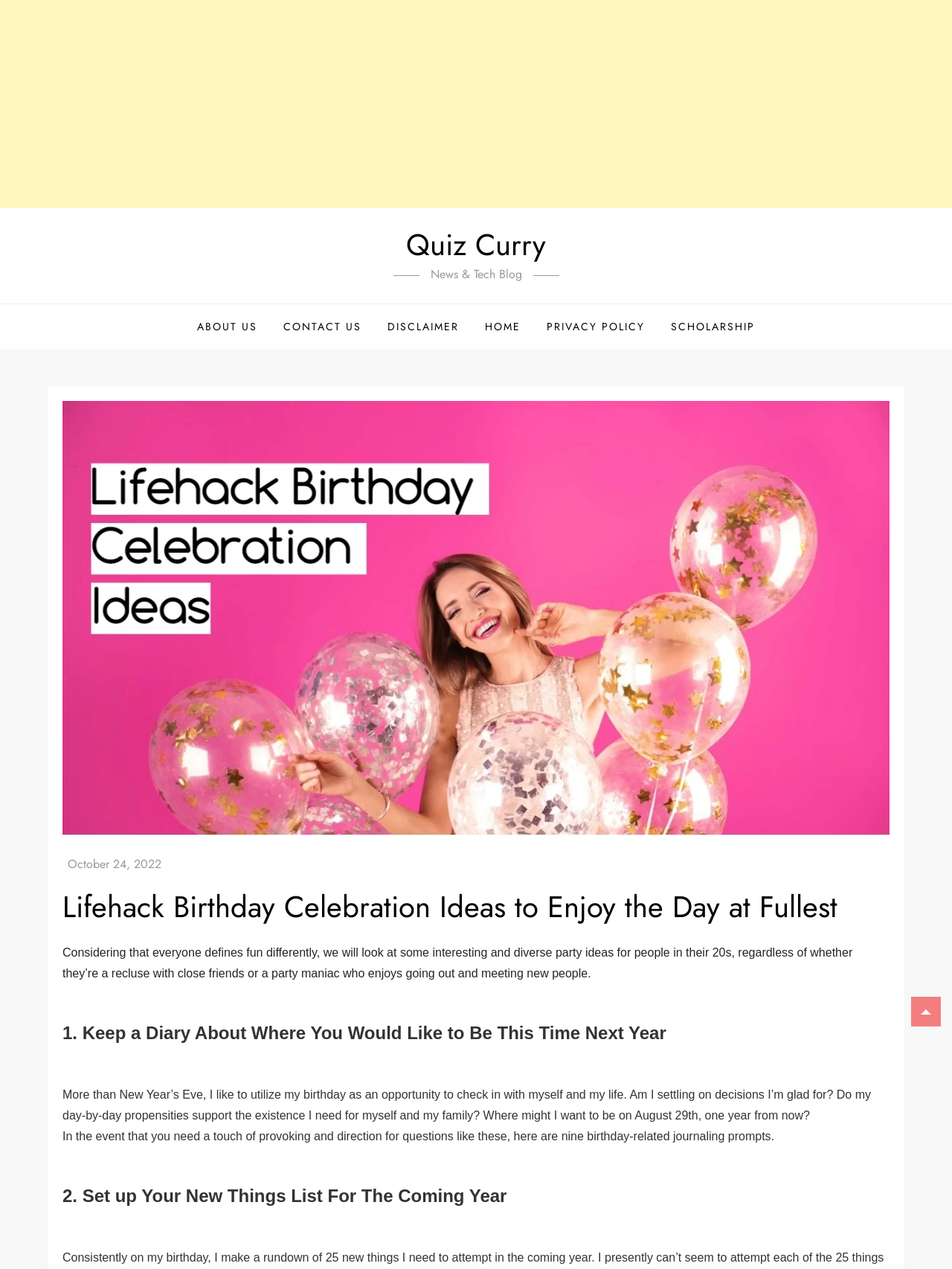Determine the bounding box for the HTML element described here: "Contact Us". The coordinates should be given as [left, top, right, bottom] with each number being a float between 0 and 1.

[0.286, 0.24, 0.391, 0.275]